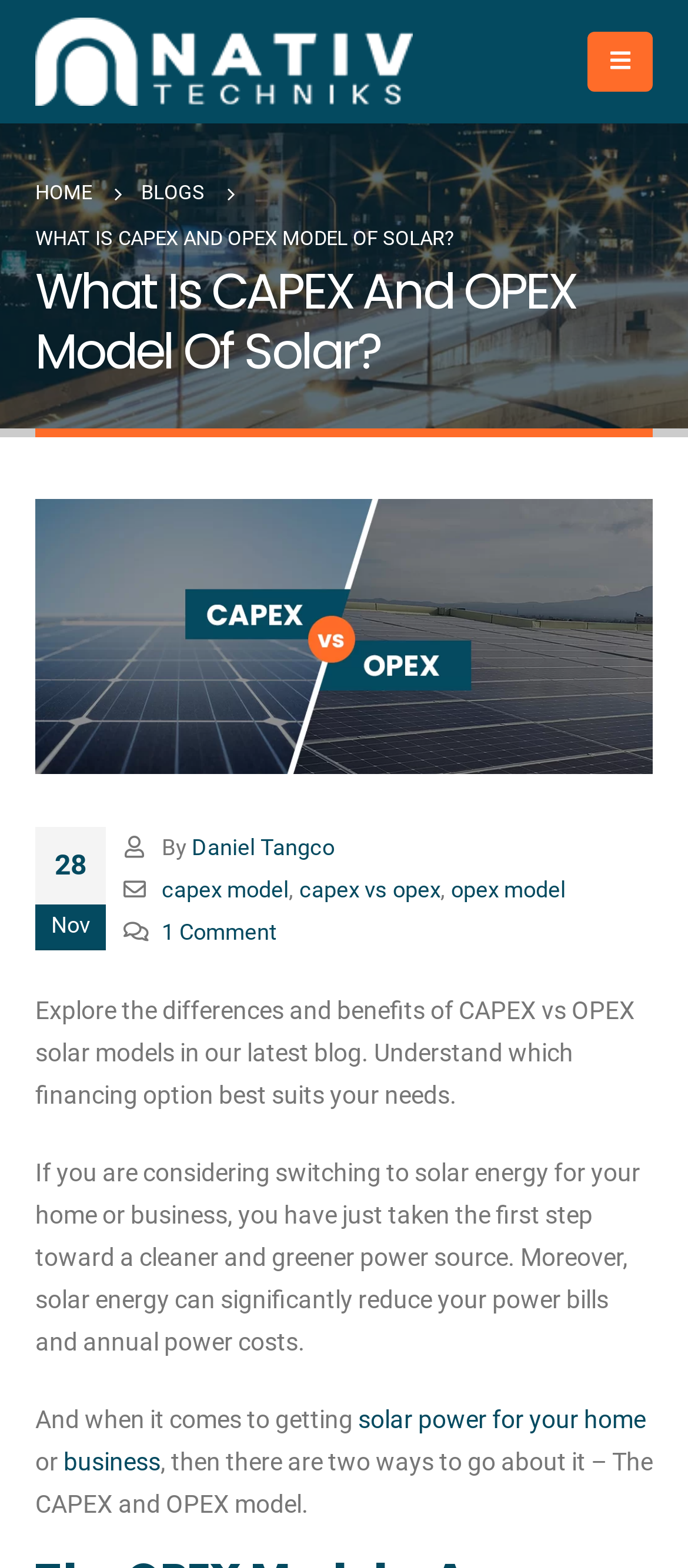Find and indicate the bounding box coordinates of the region you should select to follow the given instruction: "Click on the link to learn more about capex model".

[0.235, 0.559, 0.419, 0.576]